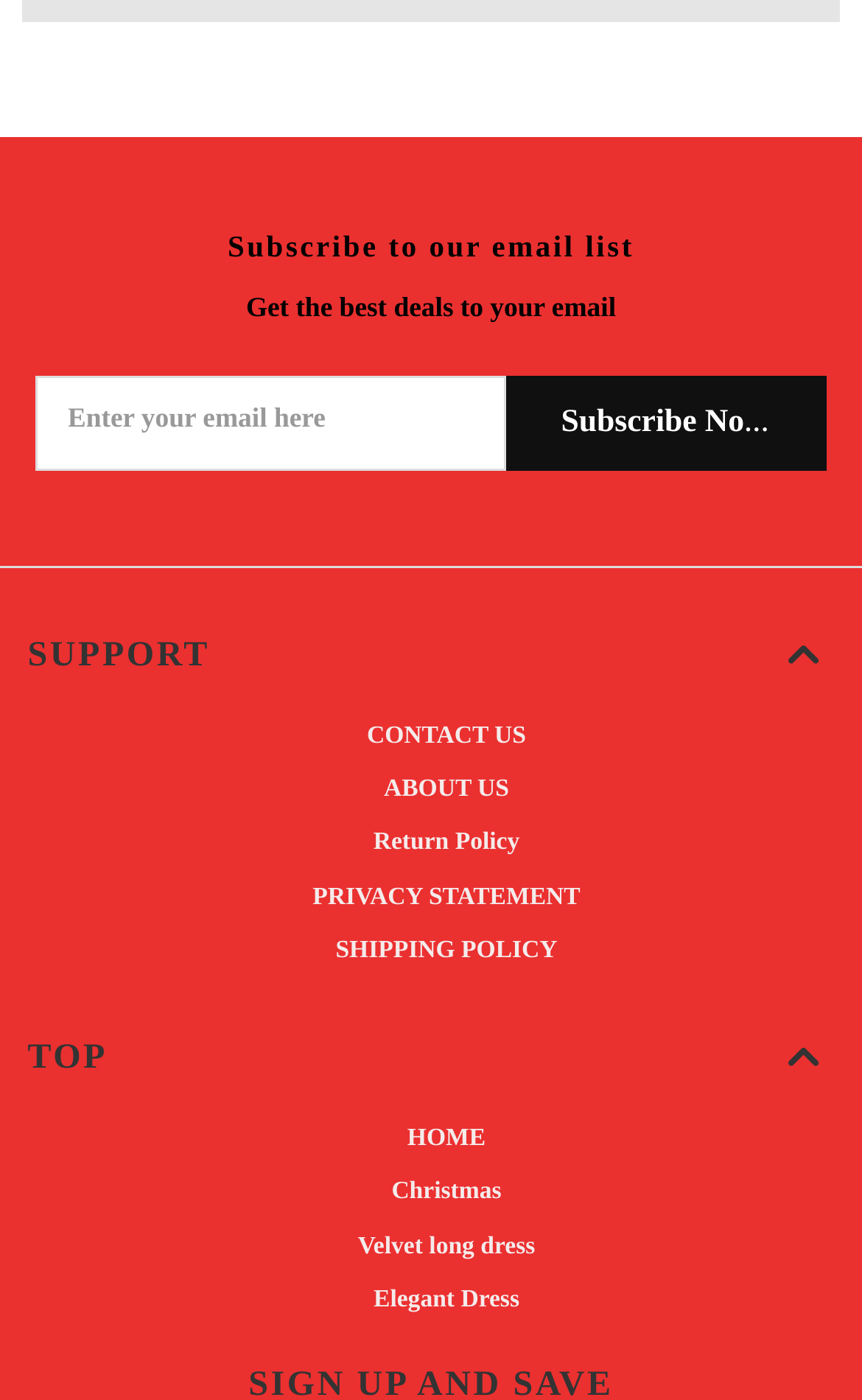From the webpage screenshot, identify the region described by Christmas. Provide the bounding box coordinates as (top-left x, top-left y, bottom-right x, bottom-right y), with each value being a floating point number between 0 and 1.

[0.032, 0.839, 0.968, 0.867]